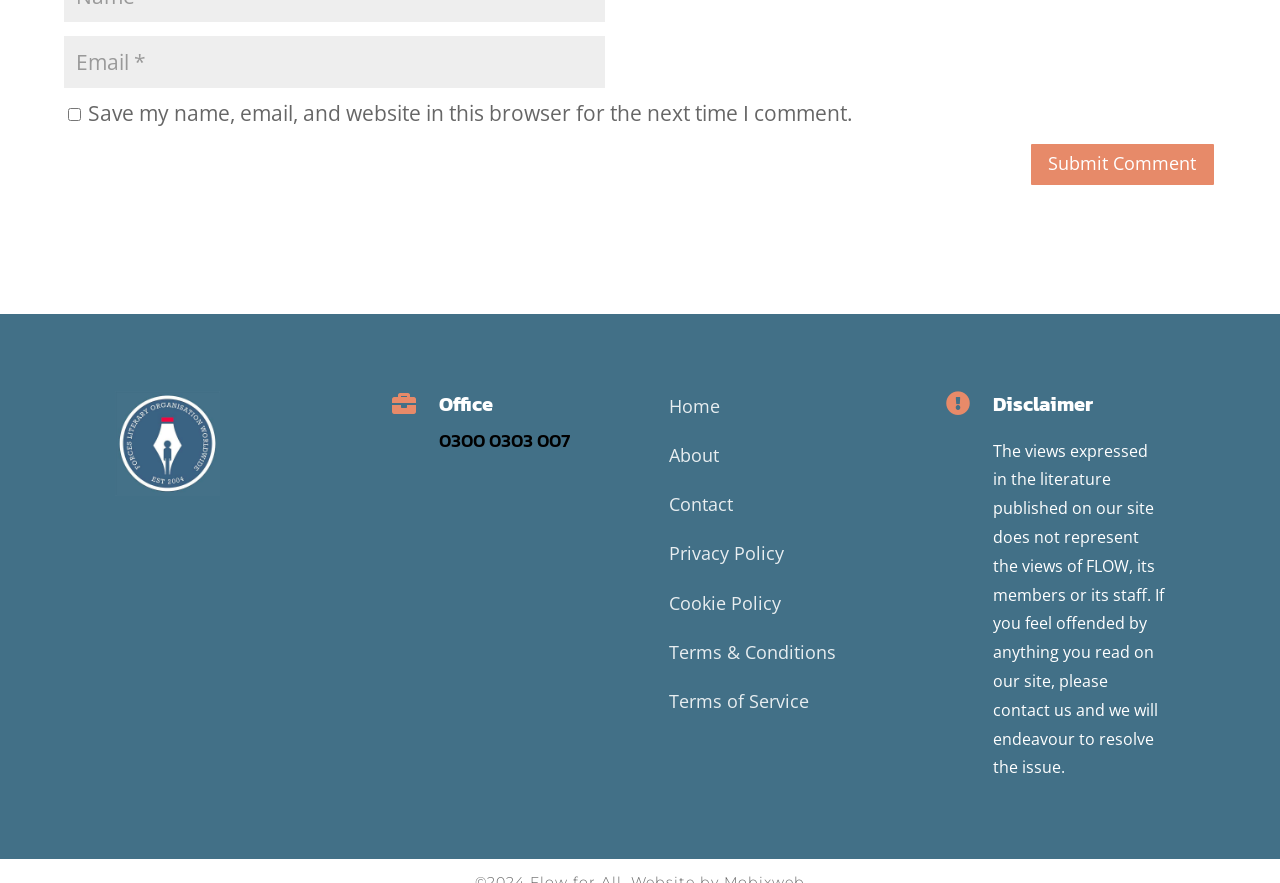Please locate the UI element described by "input value="Email *" aria-describedby="email-notes" name="email"" and provide its bounding box coordinates.

[0.05, 0.041, 0.473, 0.1]